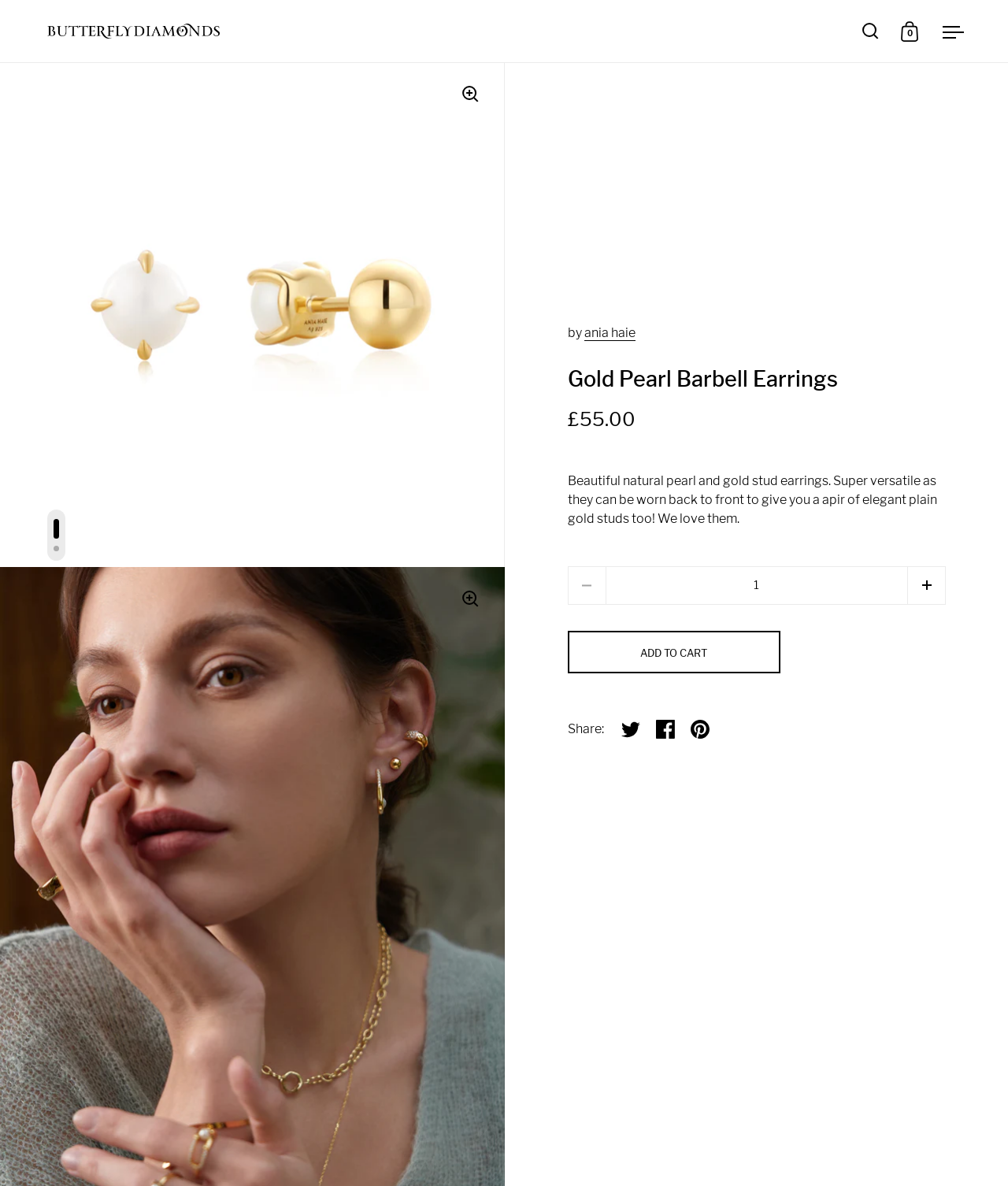What is the function of the button with a '+' icon?
Look at the screenshot and give a one-word or phrase answer.

Increase quantity